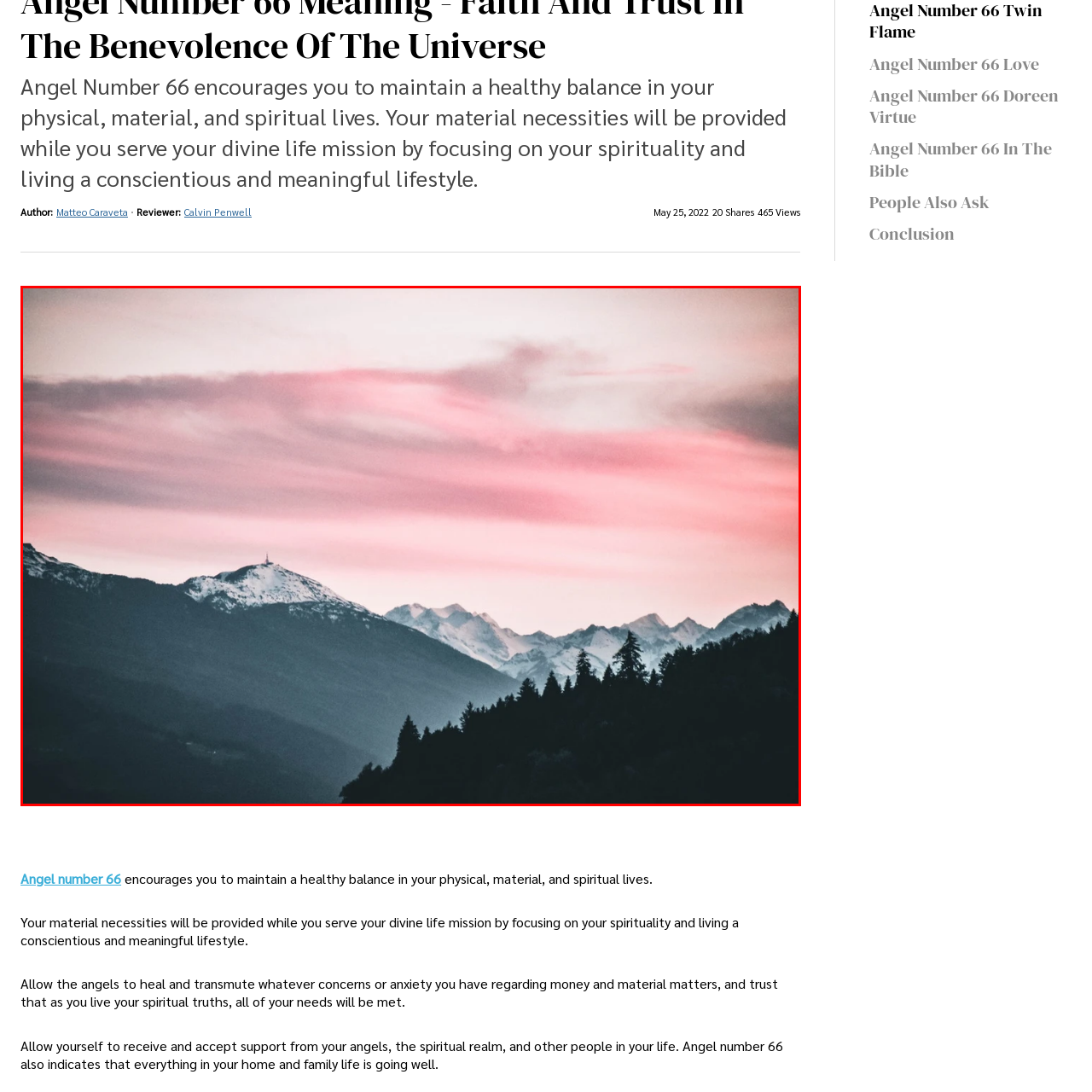What type of trees are in the foreground?
Review the image highlighted by the red bounding box and respond with a brief answer in one word or phrase.

Pine trees